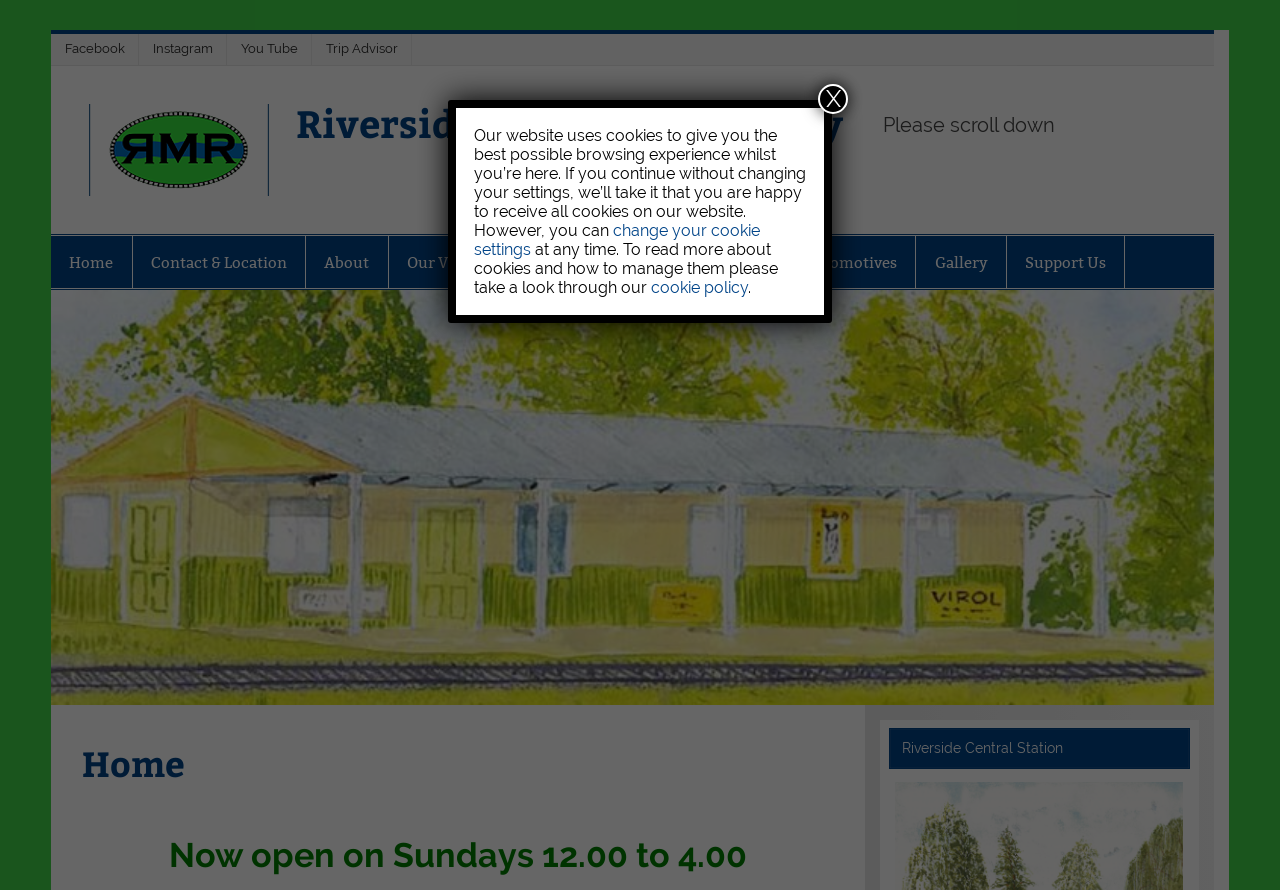Give the bounding box coordinates for the element described by: "You Tube".

[0.183, 0.039, 0.243, 0.073]